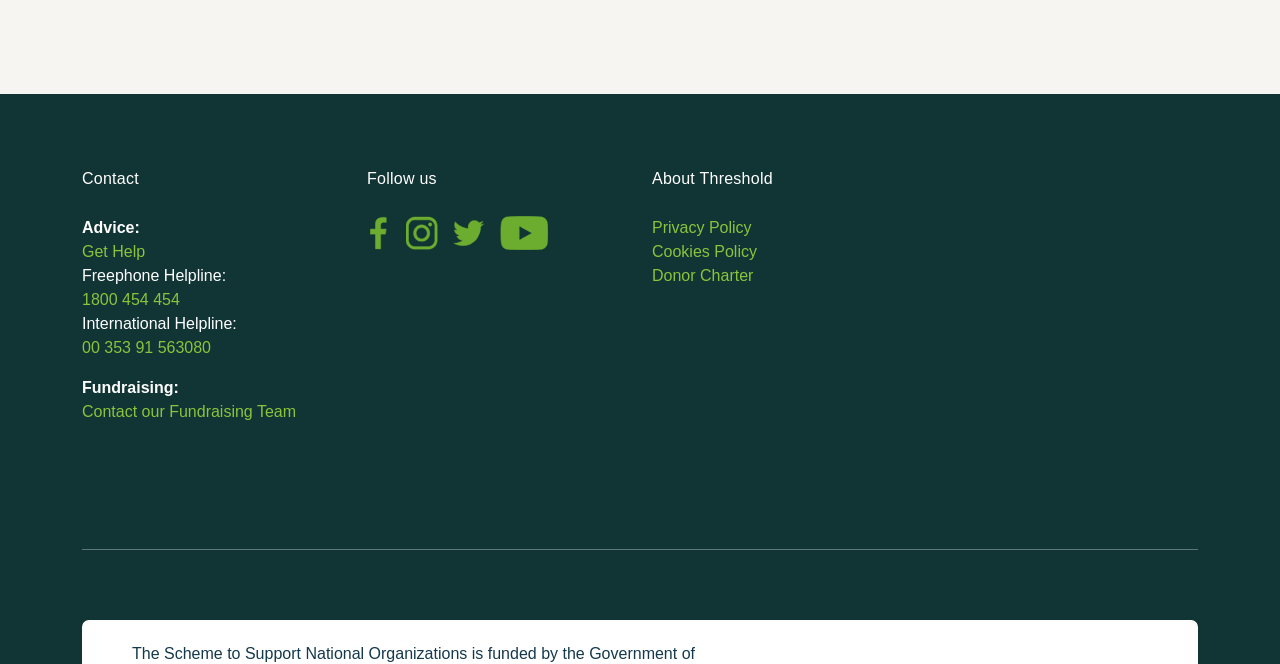Locate the bounding box coordinates of the element to click to perform the following action: 'Contact the fundraising team'. The coordinates should be given as four float values between 0 and 1, in the form of [left, top, right, bottom].

[0.064, 0.607, 0.231, 0.633]